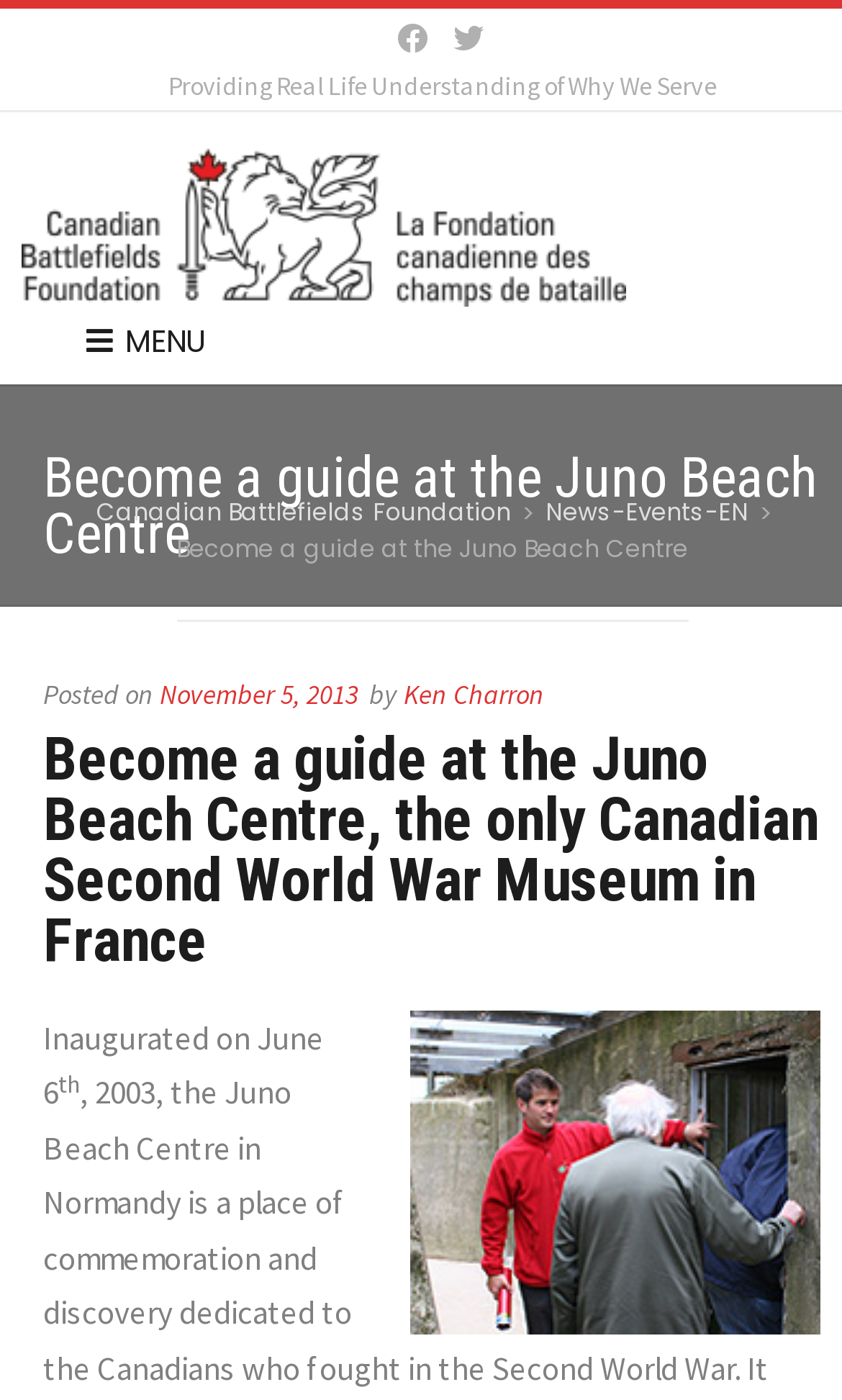Who is the author of the post?
Please use the image to deliver a detailed and complete answer.

I found the answer by looking at the text 'by Ken Charron' which indicates that Ken Charron is the author of the post.